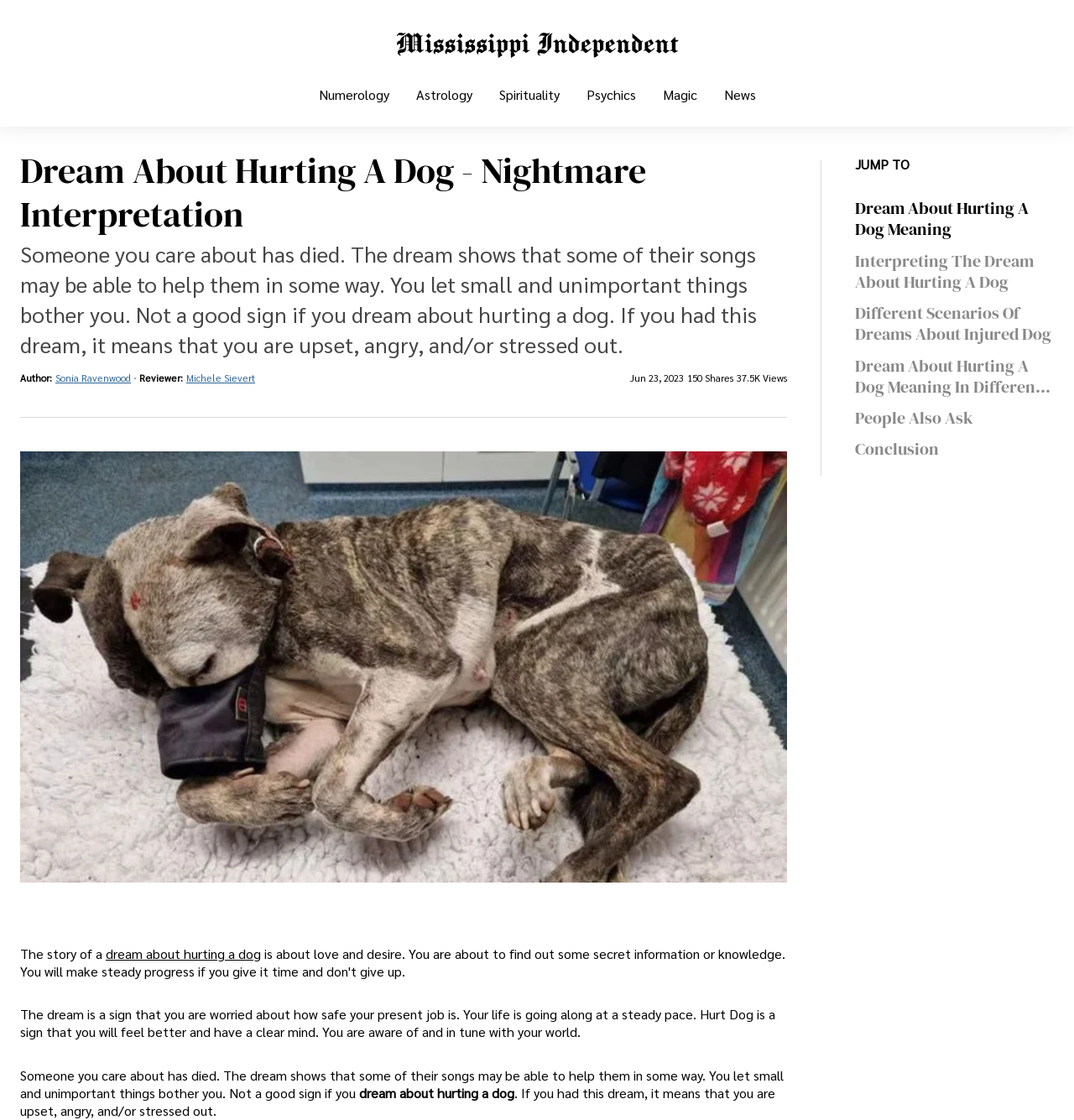Calculate the bounding box coordinates of the UI element given the description: "Conclusion".

[0.796, 0.397, 0.874, 0.407]